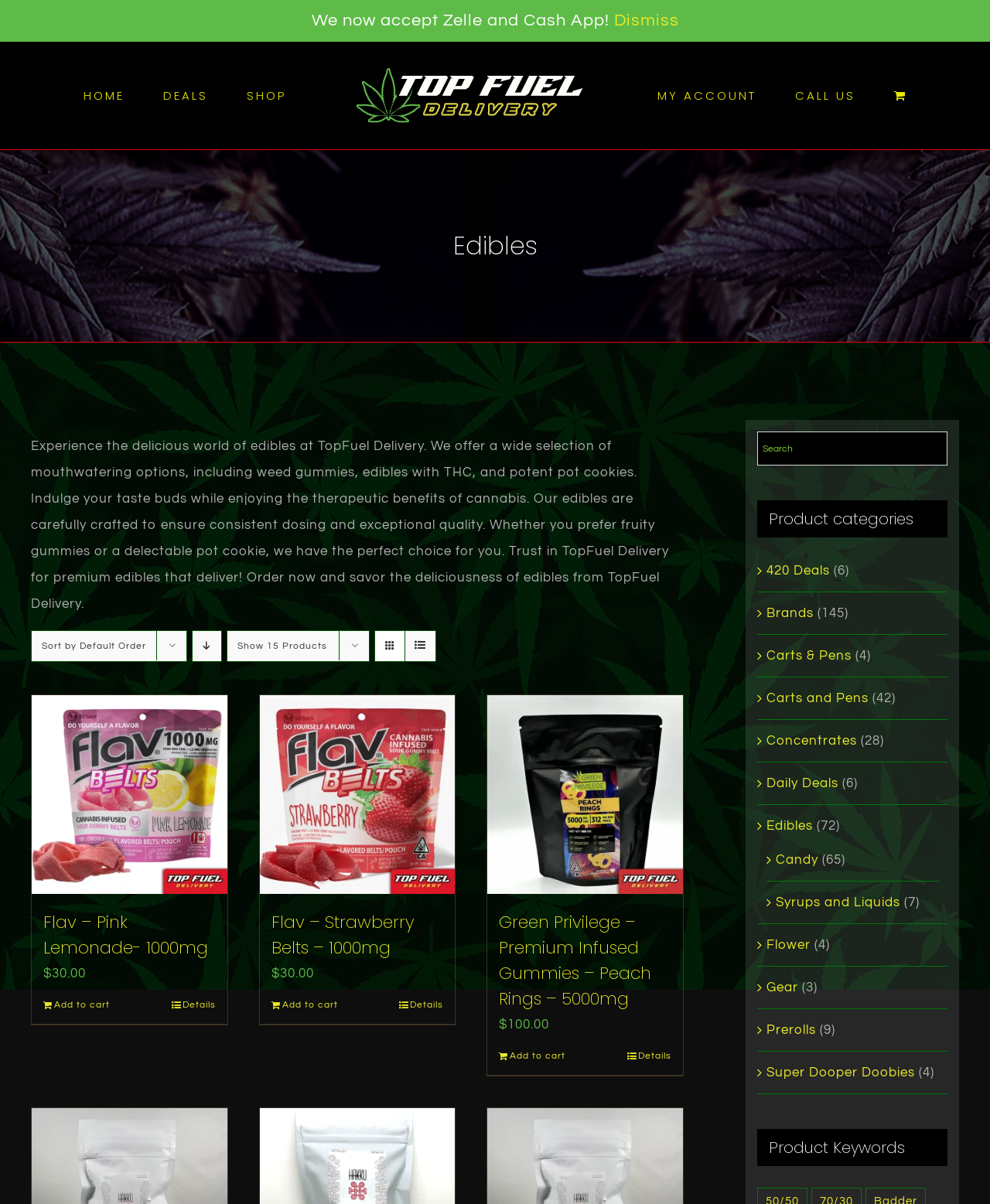Locate the coordinates of the bounding box for the clickable region that fulfills this instruction: "View cart".

[0.903, 0.035, 0.916, 0.124]